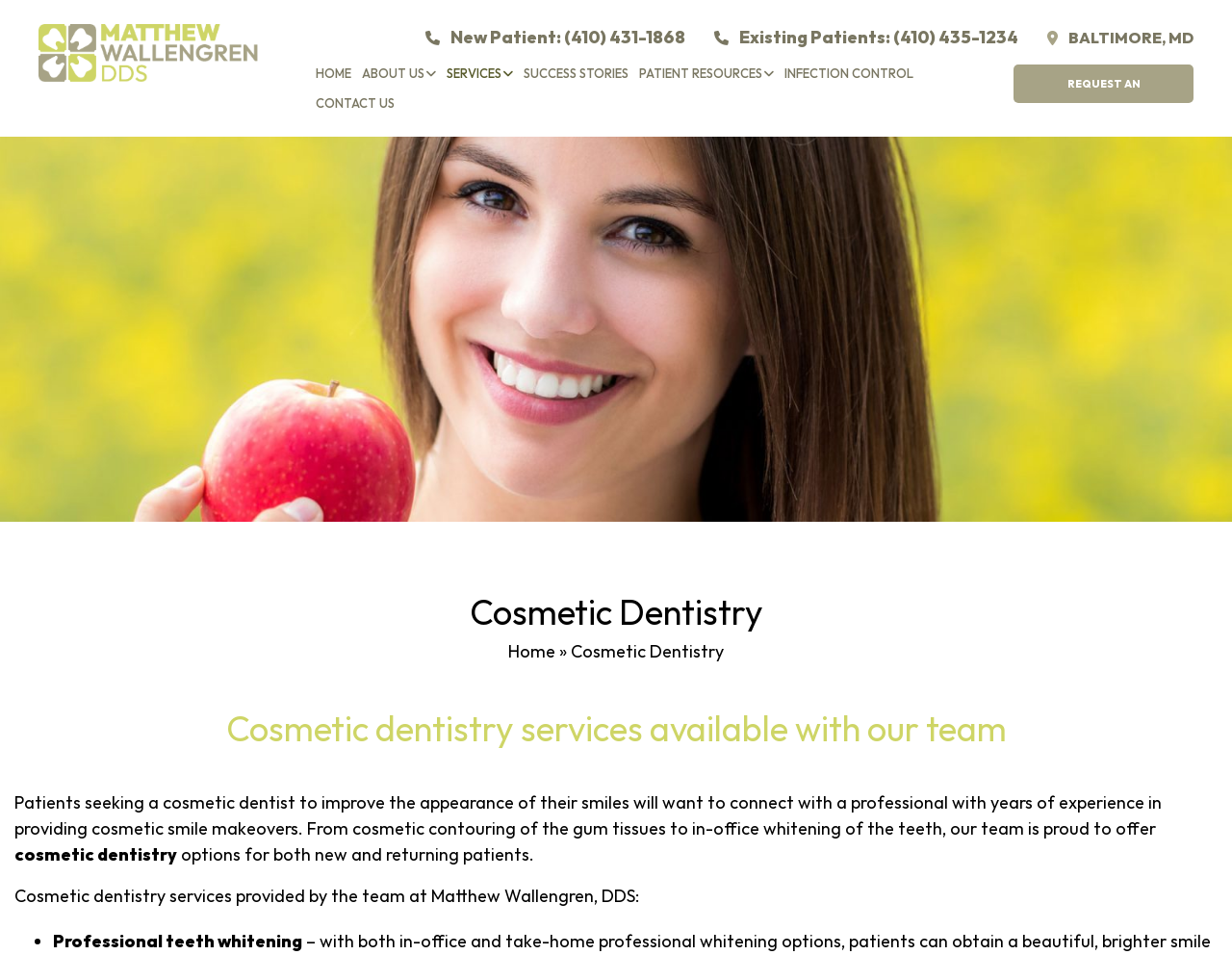What is the name of the dentist?
Answer the question with a single word or phrase derived from the image.

Matthew Wallengren